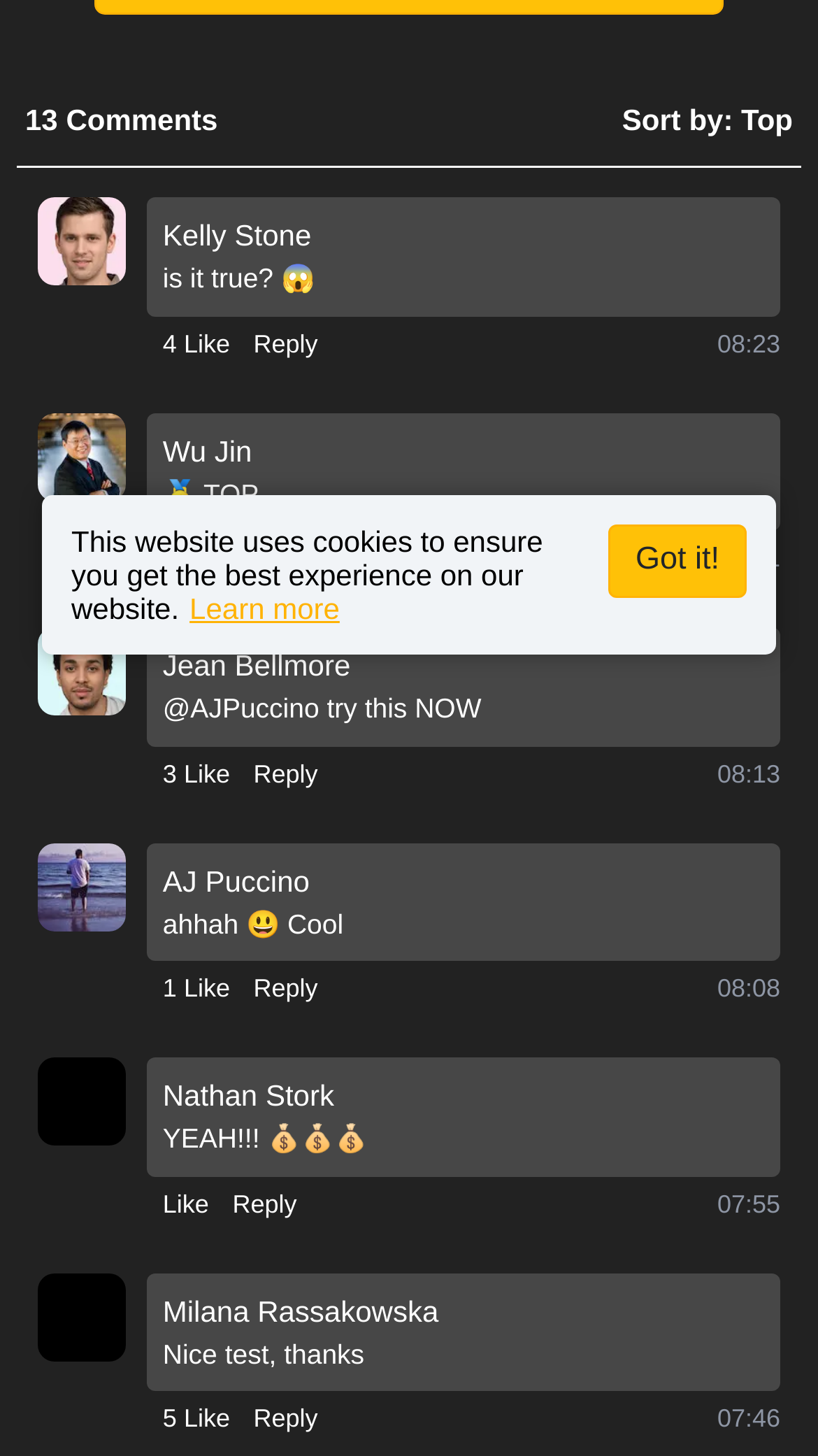Refer to the element description Reply and identify the corresponding bounding box in the screenshot. Format the coordinates as (top-left x, top-left y, bottom-right x, bottom-right y) with values in the range of 0 to 1.

[0.284, 0.814, 0.363, 0.839]